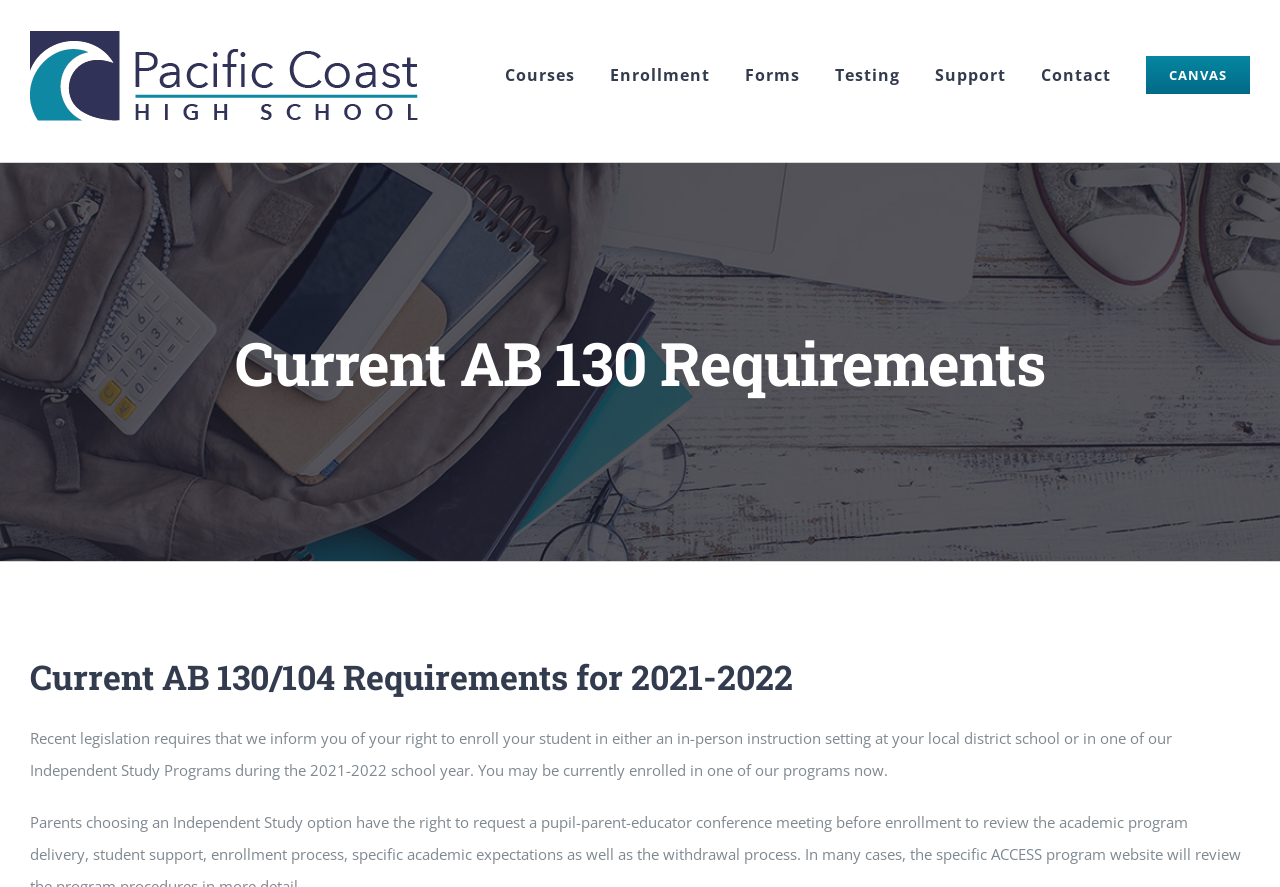Find the bounding box coordinates for the area that must be clicked to perform this action: "Go to Courses".

[0.395, 0.0, 0.449, 0.169]